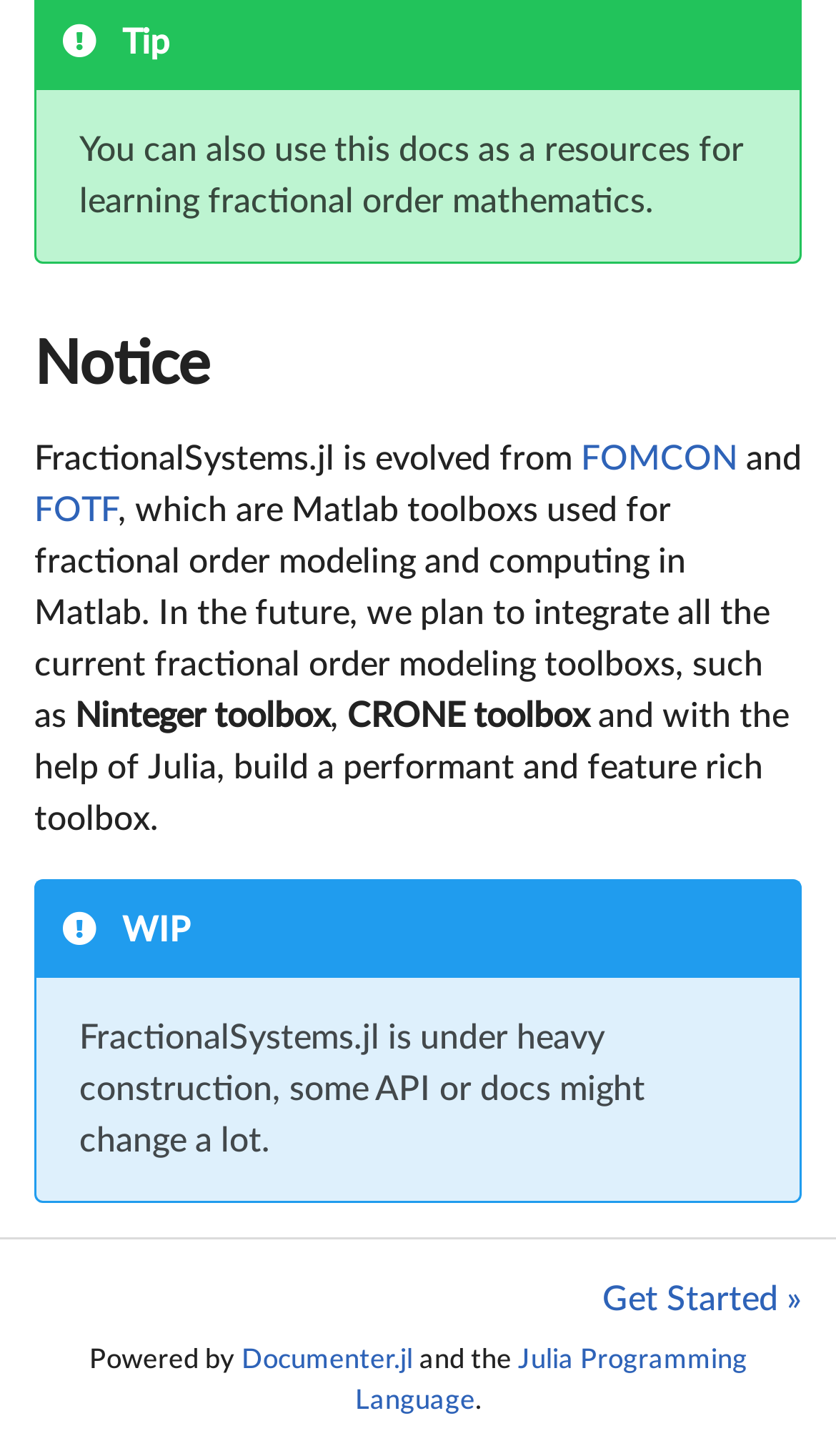What is the name of the programming language used to build FractionalSystems.jl?
Kindly offer a detailed explanation using the data available in the image.

The webpage mentions that FractionalSystems.jl is built using the Julia programming language, which is also mentioned as a powered-by technology at the bottom of the page.